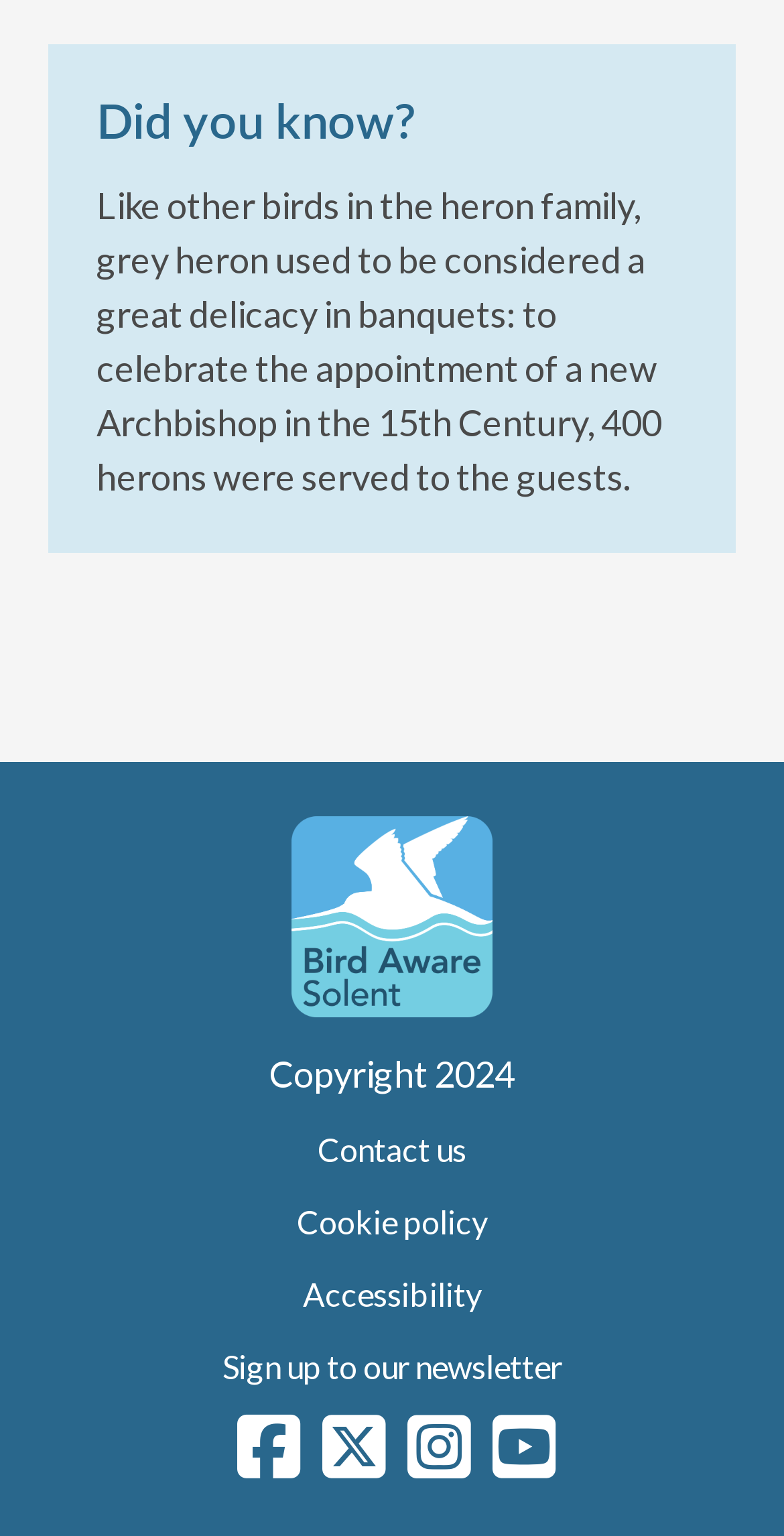Locate the coordinates of the bounding box for the clickable region that fulfills this instruction: "View the Bird Aware Solent image".

[0.372, 0.531, 0.628, 0.662]